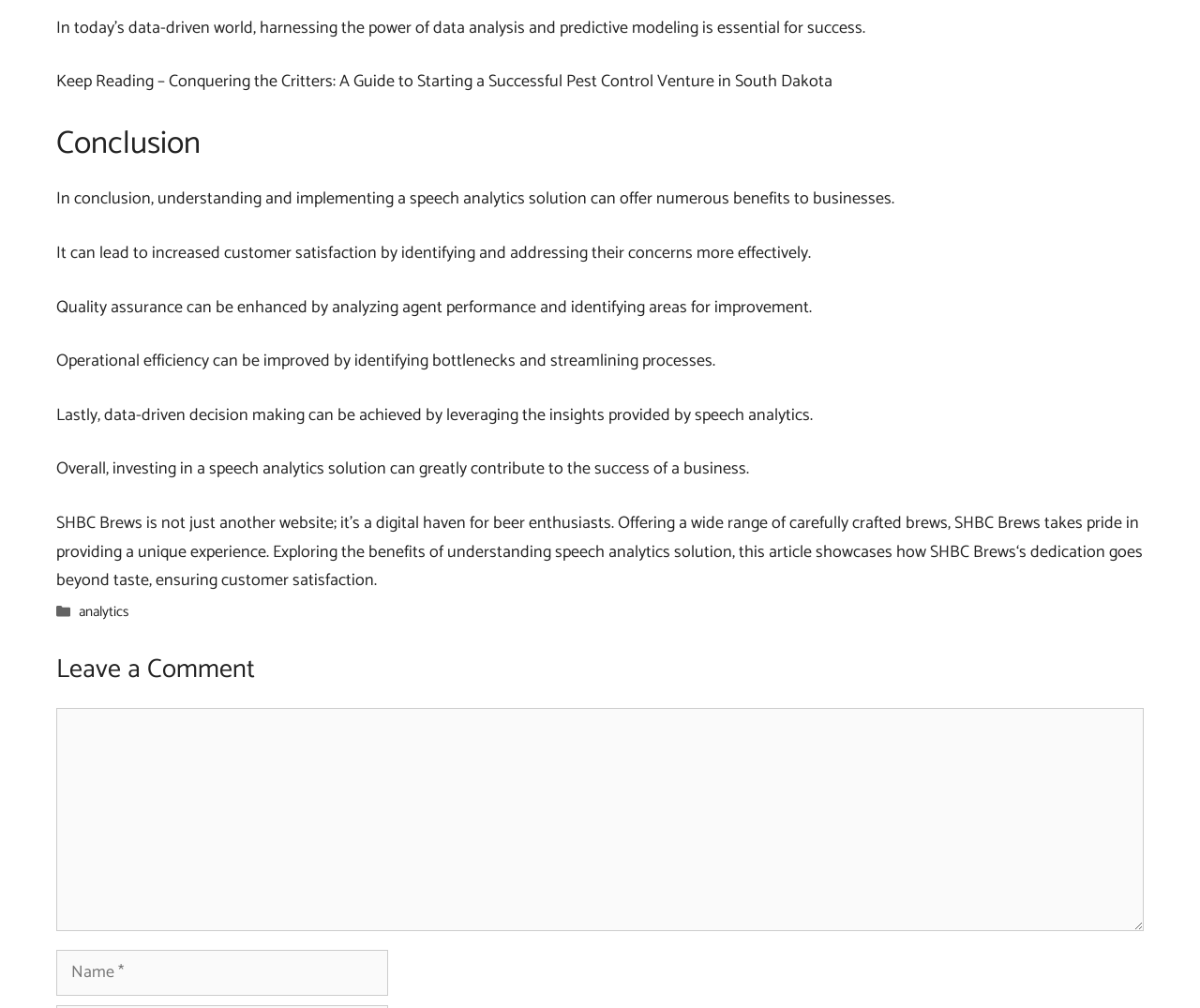Refer to the screenshot and answer the following question in detail:
What is the purpose of the textbox at the bottom of the page?

The purpose of the textbox can be determined by reading the heading element above it, which says 'Leave a Comment'. The textbox is required, and it is accompanied by another textbox for the user's name, indicating that it is for users to leave comments on the article.